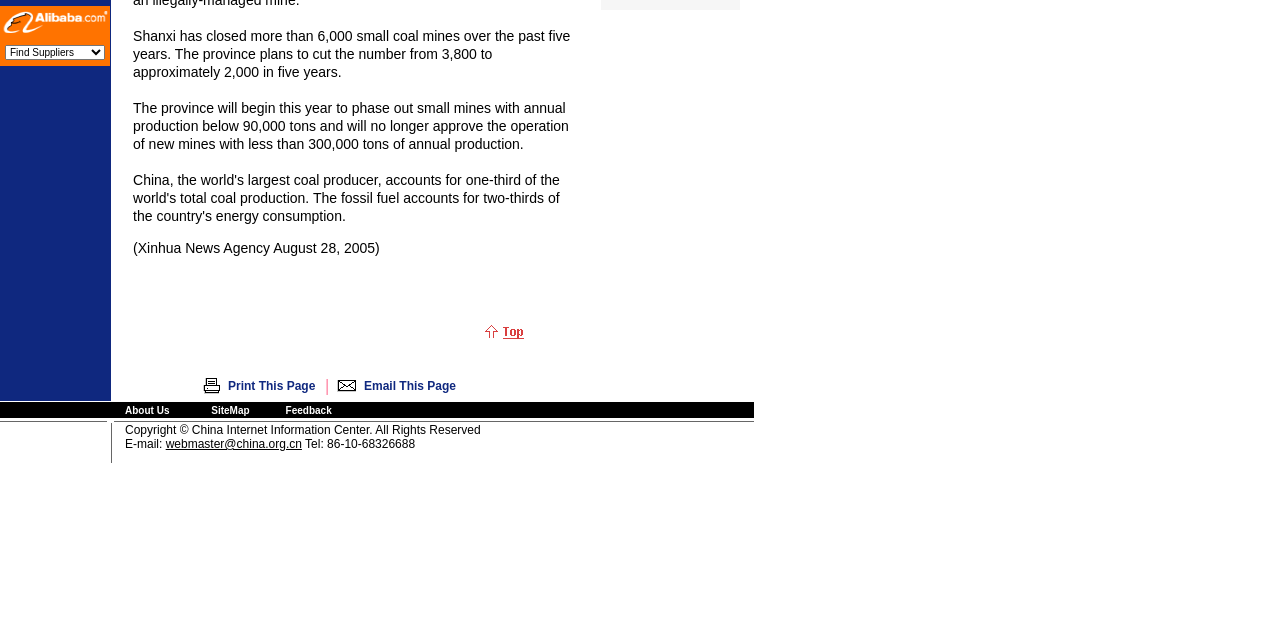Please determine the bounding box coordinates, formatted as (top-left x, top-left y, bottom-right x, bottom-right y), with all values as floating point numbers between 0 and 1. Identify the bounding box of the region described as: About Us

[0.098, 0.632, 0.132, 0.649]